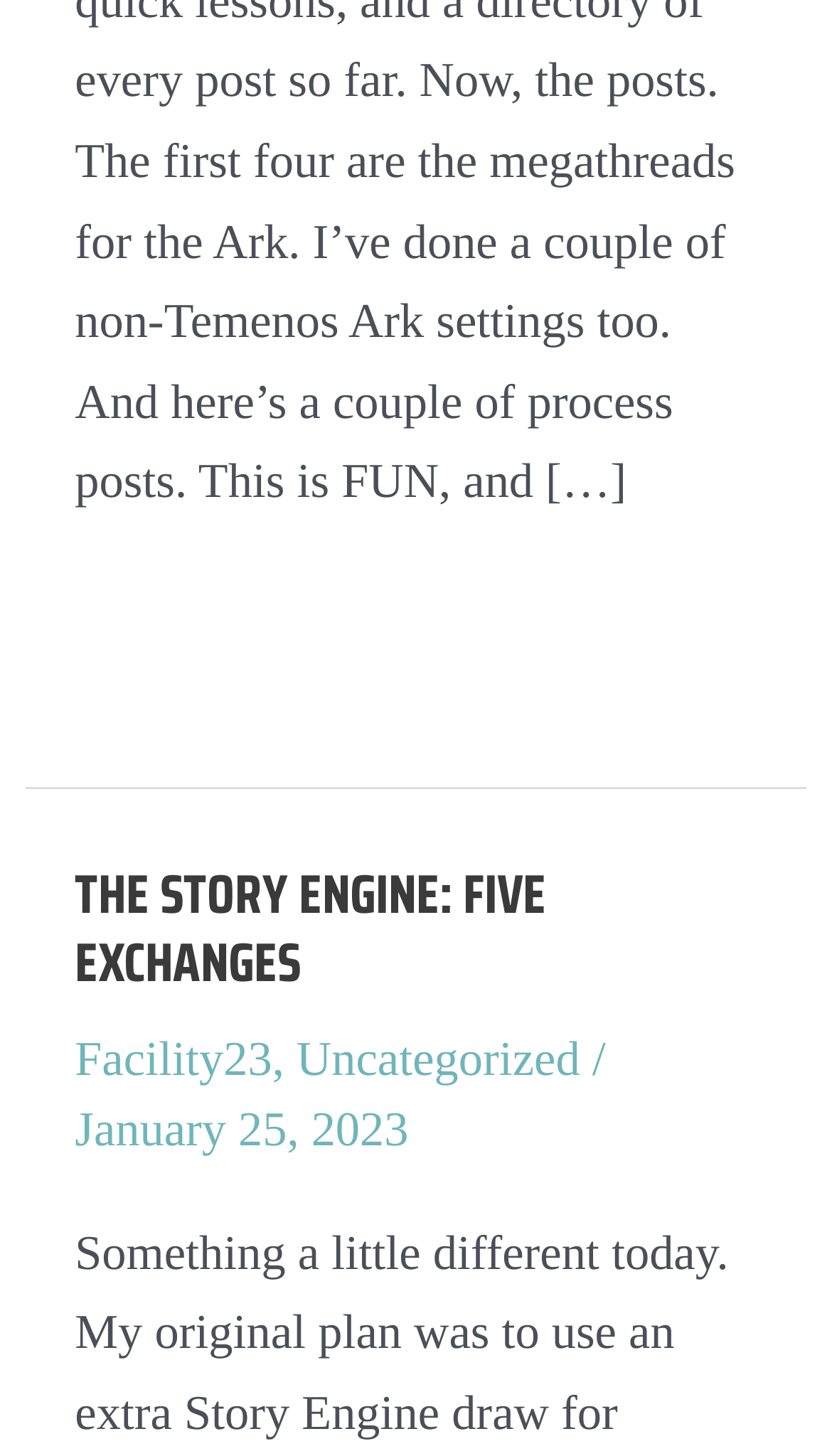How many links are present in the header section?
Using the visual information from the image, give a one-word or short-phrase answer.

3